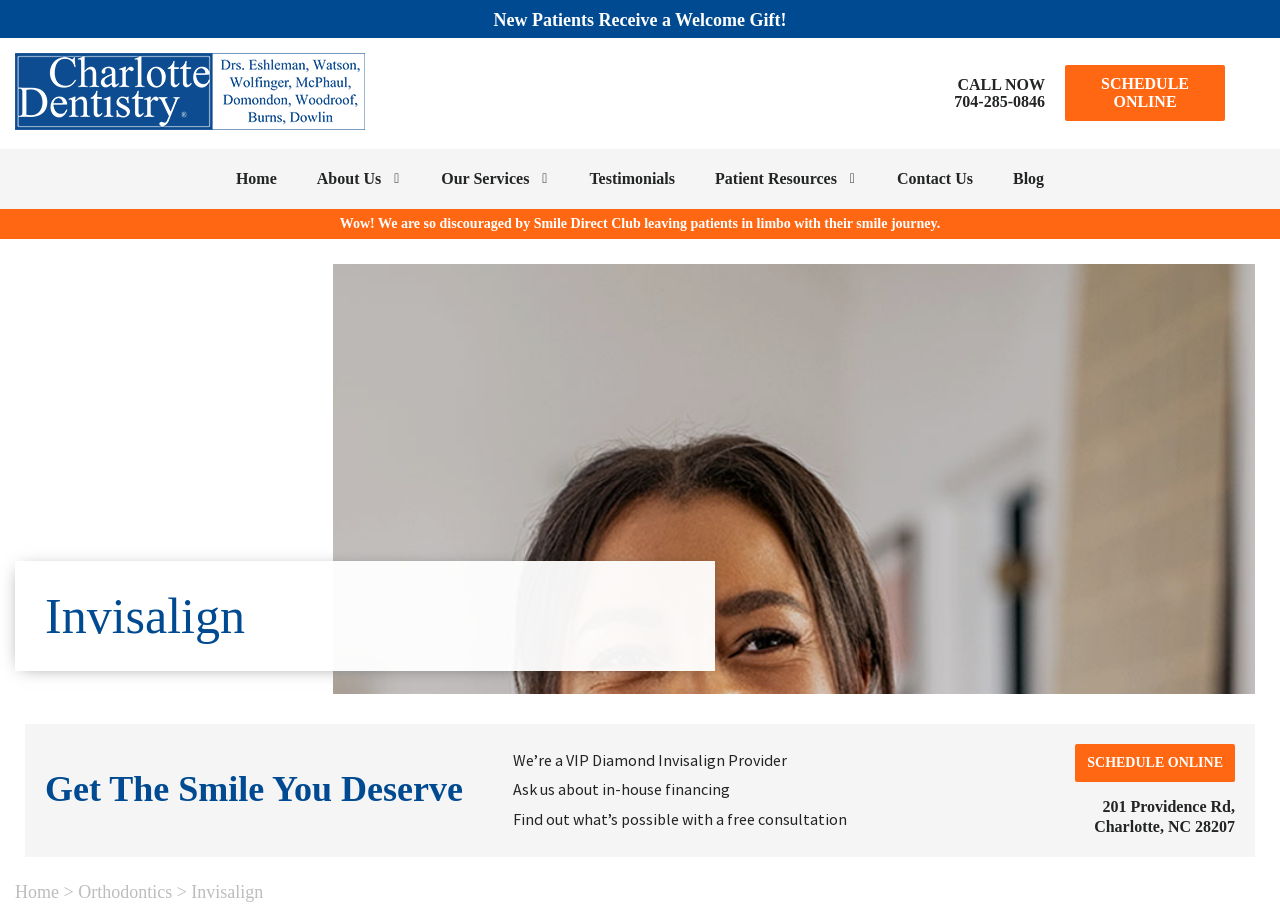Pinpoint the bounding box coordinates of the area that should be clicked to complete the following instruction: "Call the phone number". The coordinates must be given as four float numbers between 0 and 1, i.e., [left, top, right, bottom].

[0.735, 0.082, 0.816, 0.121]